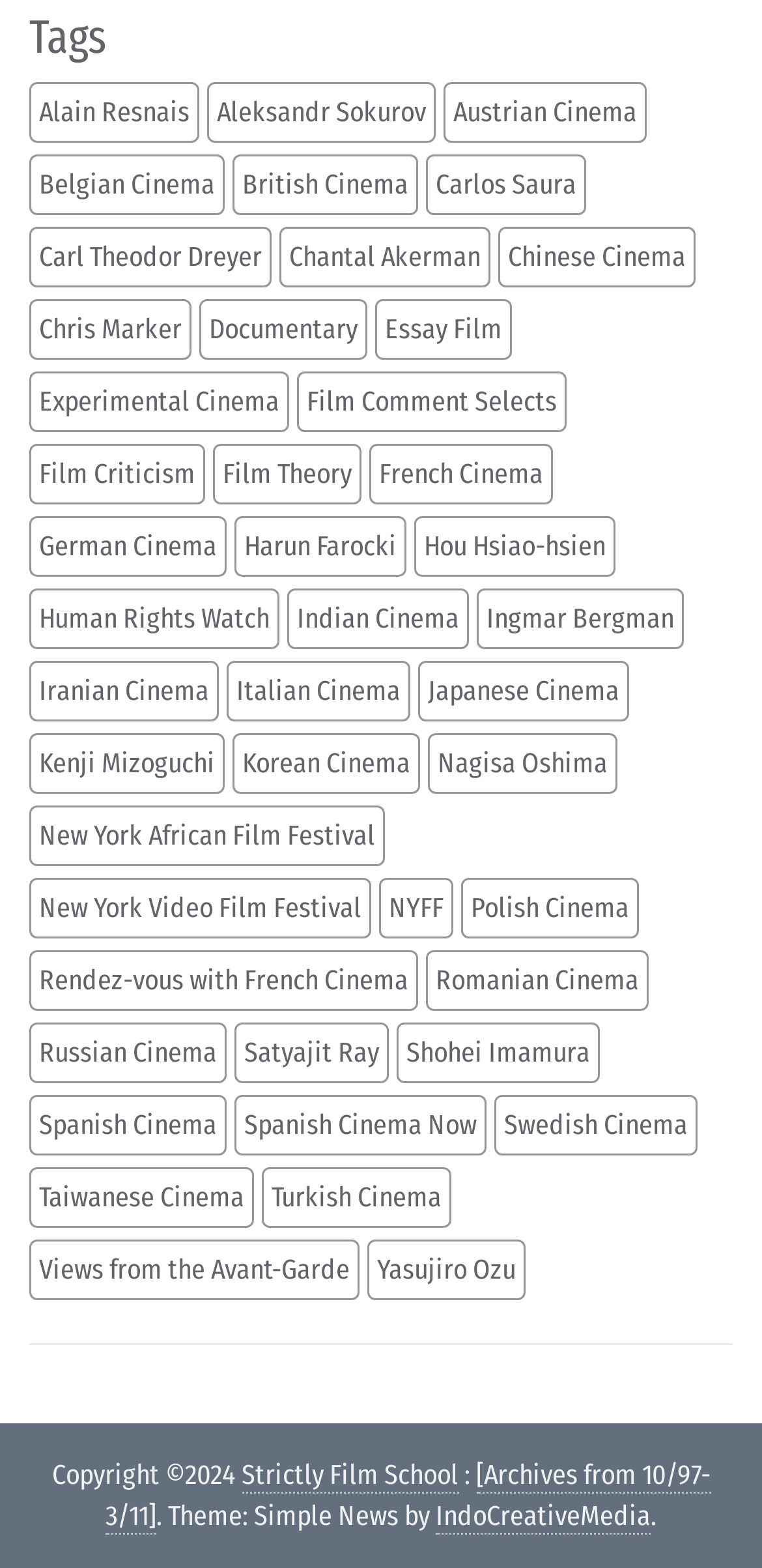Please specify the bounding box coordinates of the area that should be clicked to accomplish the following instruction: "Click on the link to Alain Resnais". The coordinates should consist of four float numbers between 0 and 1, i.e., [left, top, right, bottom].

[0.038, 0.052, 0.262, 0.091]